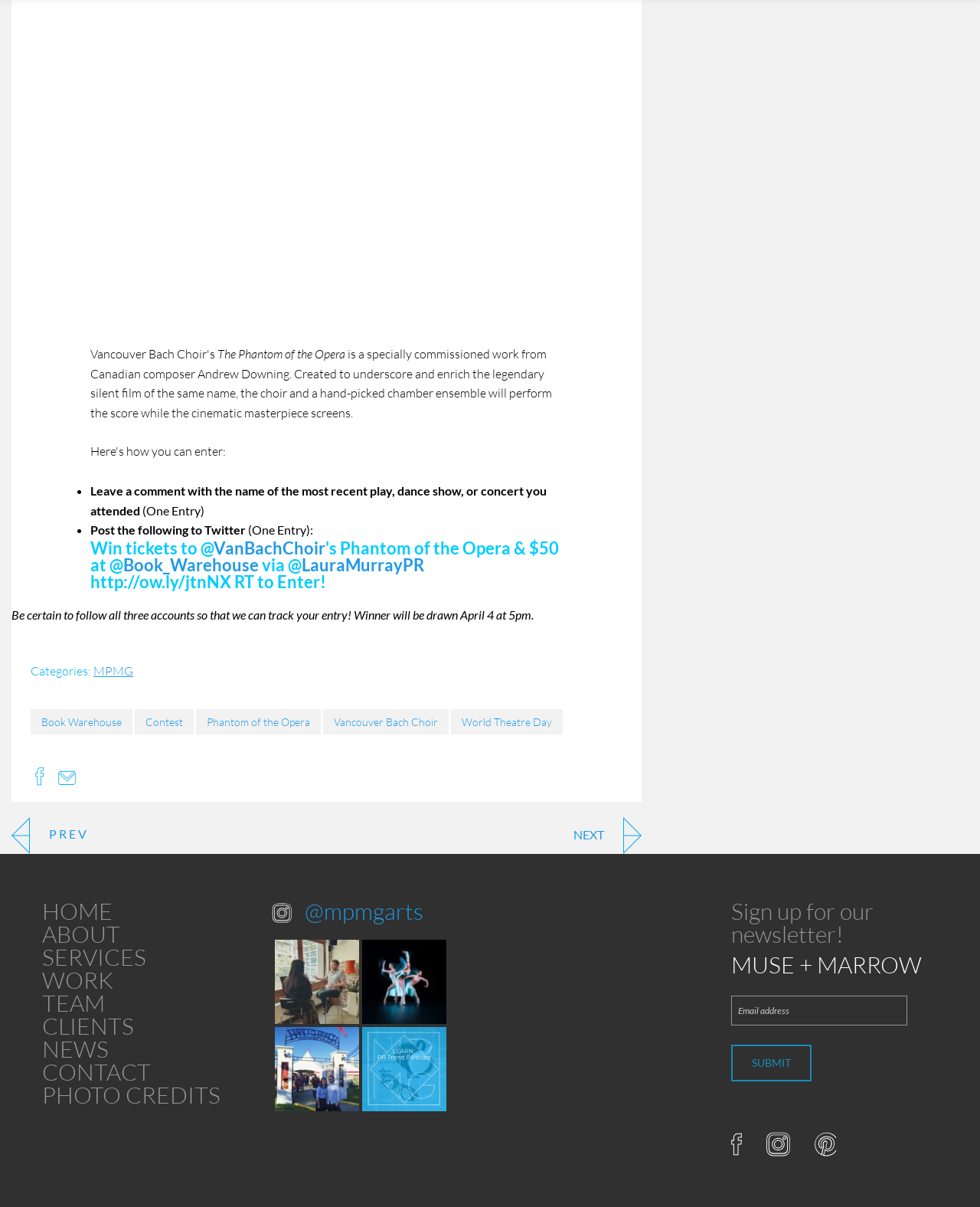Please identify the bounding box coordinates of the region to click in order to complete the given instruction: "Follow @mpmgarts on Twitter". The coordinates should be four float numbers between 0 and 1, i.e., [left, top, right, bottom].

[0.311, 0.743, 0.432, 0.766]